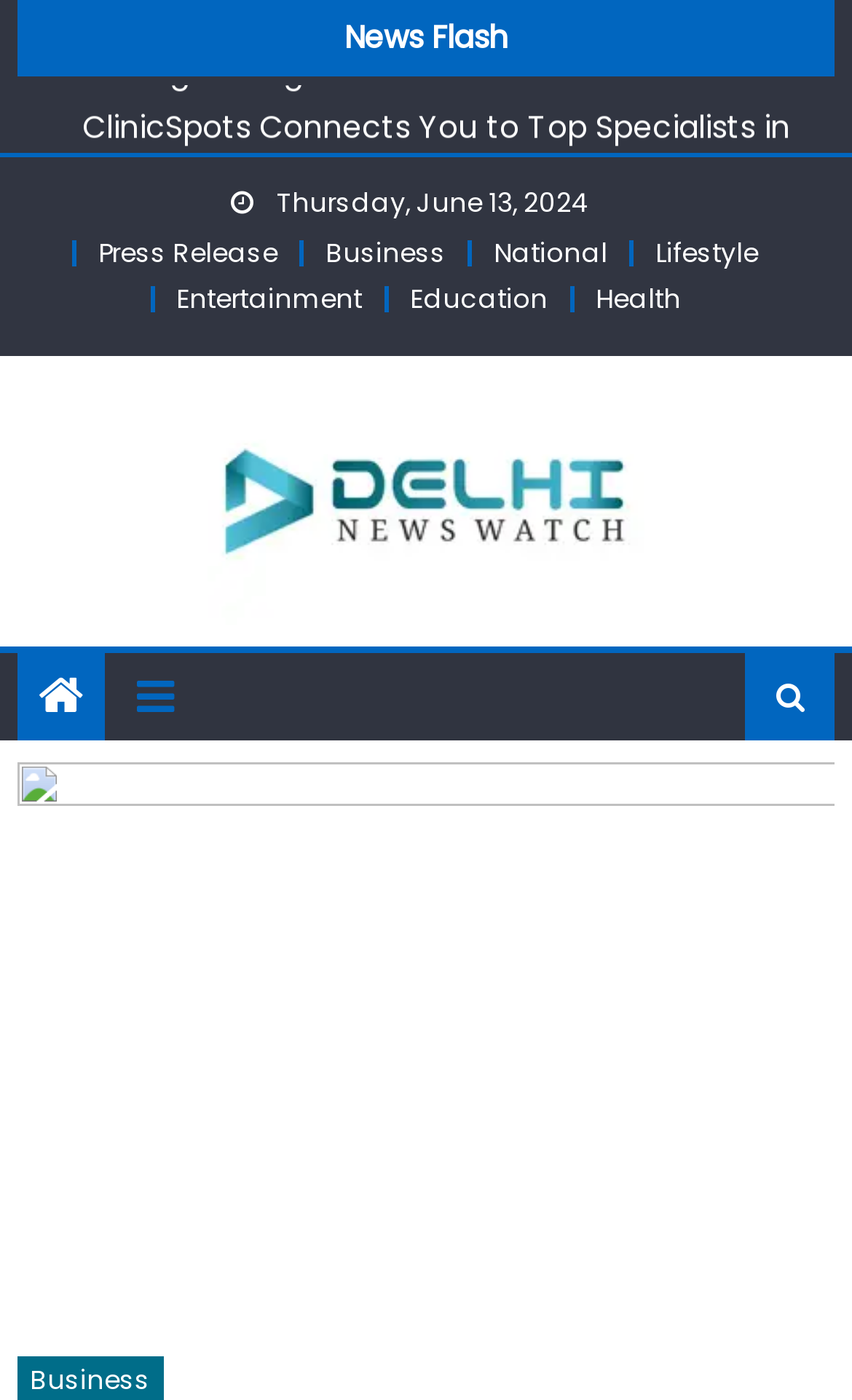Can you identify the bounding box coordinates of the clickable region needed to carry out this instruction: 'Read about Estella Style Salon'? The coordinates should be four float numbers within the range of 0 to 1, stated as [left, top, right, bottom].

[0.097, 0.064, 0.892, 0.135]